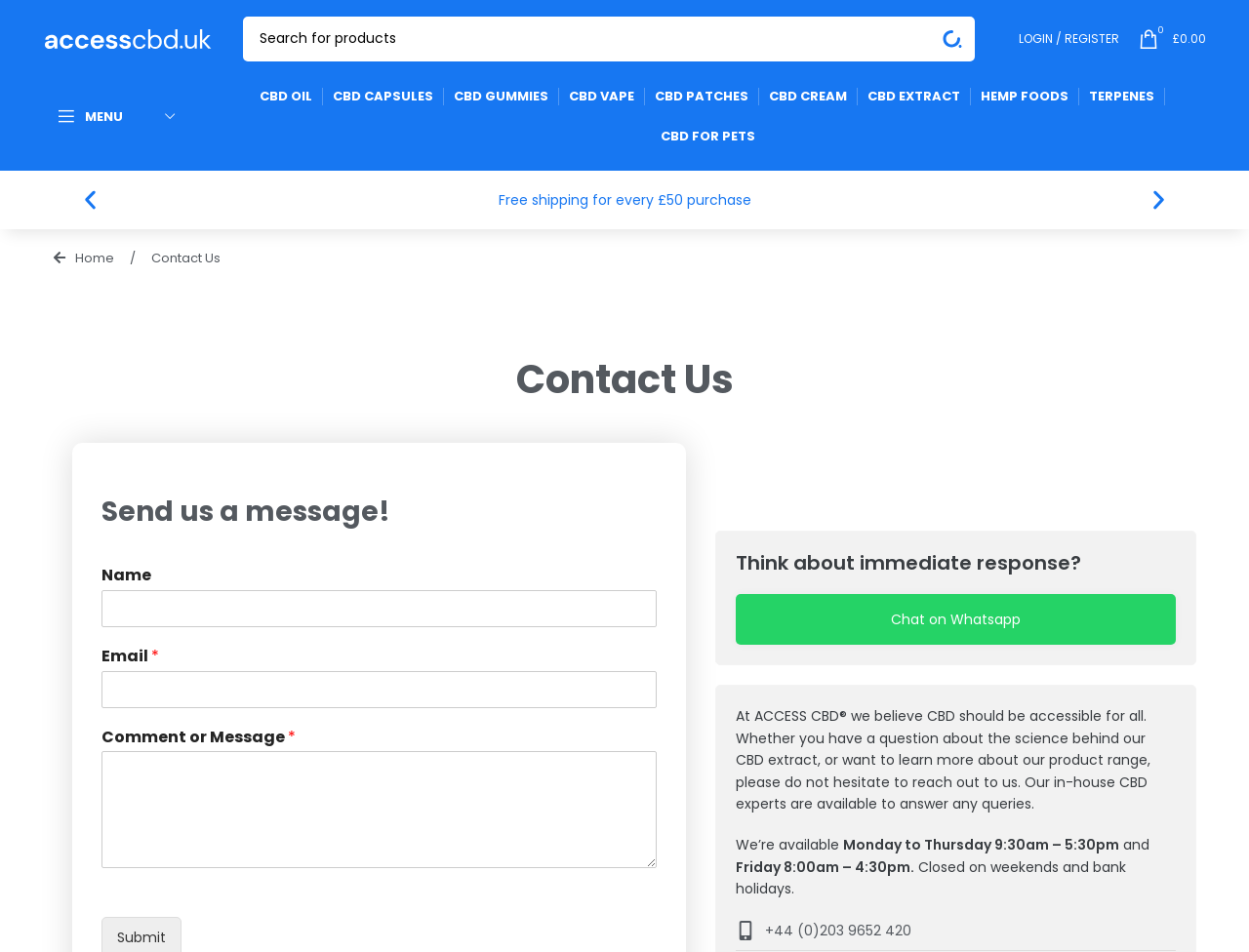How many navigation links are in the main navigation?
Ensure your answer is thorough and detailed.

The main navigation has 11 links, namely 'CBD OIL', 'CBD CAPSULES', 'CBD GUMMIES', 'CBD VAPE', 'CBD PATCHES', 'CBD CREAM', 'CBD EXTRACT', 'HEMP FOODS', 'TERPENES', 'CBD FOR PETS'.